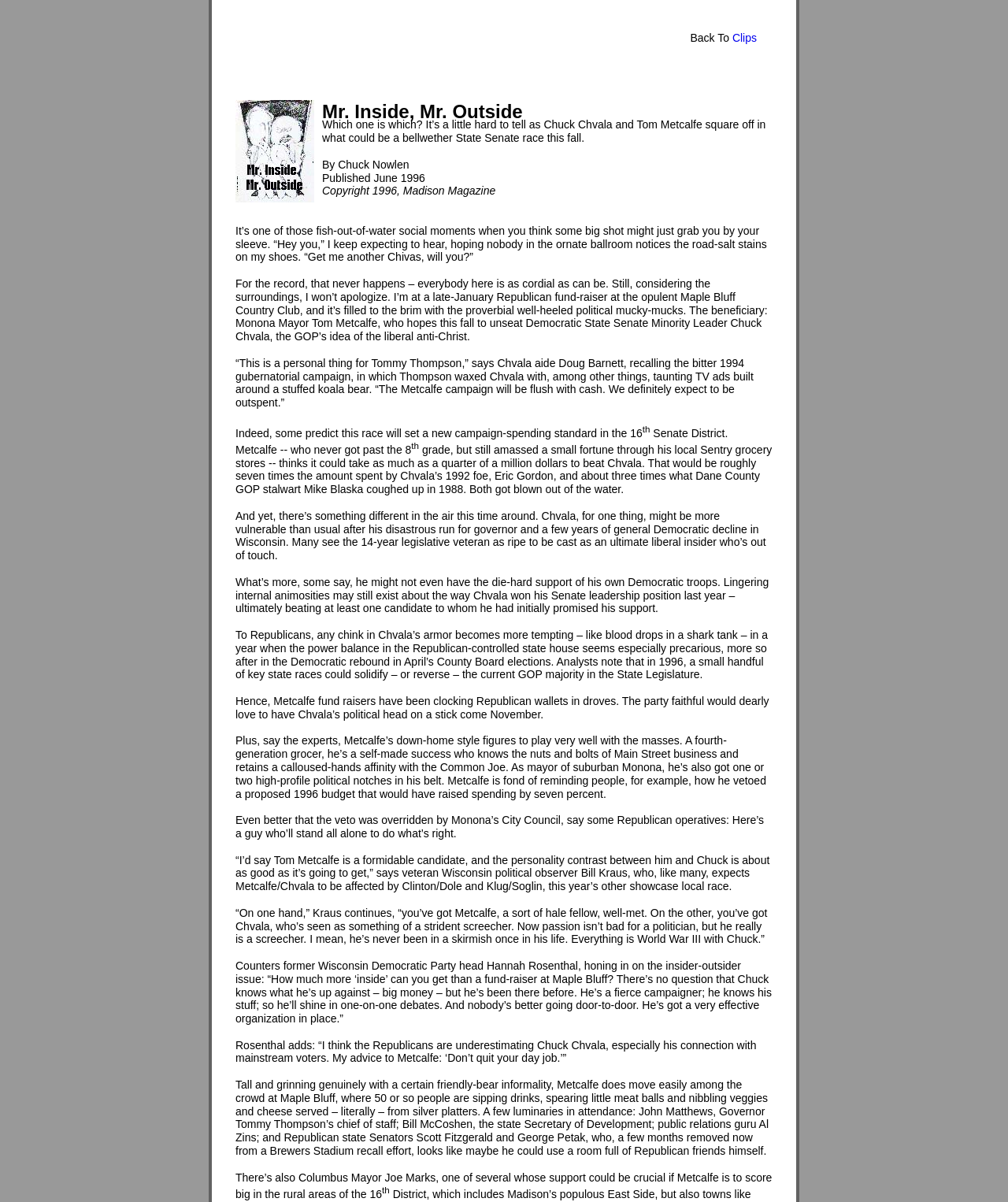Look at the image and answer the question in detail:
What is the topic of the article?

Based on the content of the article, it appears to be discussing a State Senate race between Chuck Chvala and Tom Metcalfe, with a focus on their campaign strategies and personalities.